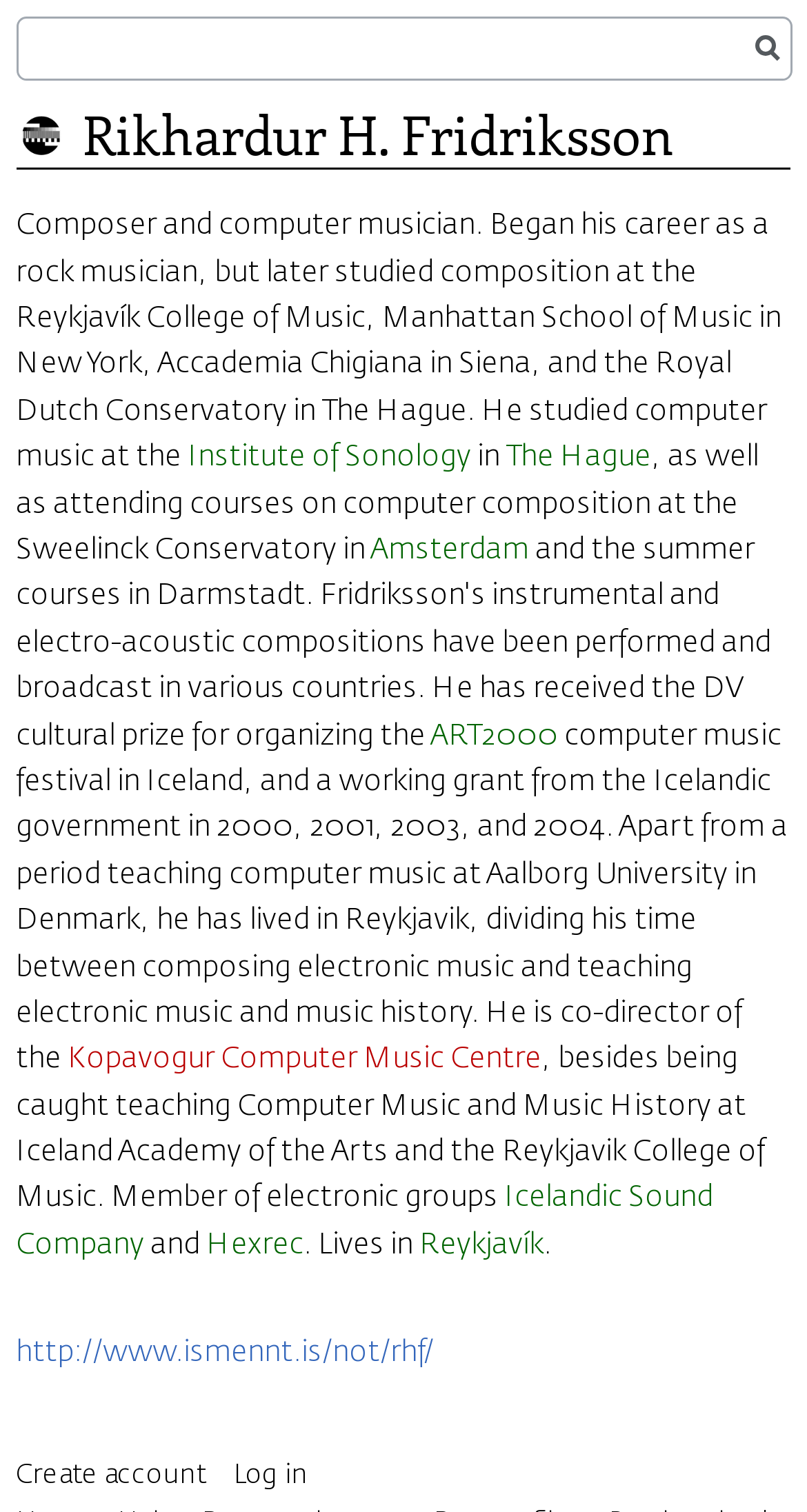What is Rikhardur H. Fridriksson's profession?
Can you offer a detailed and complete answer to this question?

Based on the webpage content, specifically the StaticText element with the text 'Composer and computer musician. Began his career as a rock musician, but later studied composition at the Reykjavík College of Music, Manhattan School of Music in New York, Accademia Chigiana in Siena, and the Royal Dutch Conservatory in The Hague.', we can infer that Rikhardur H. Fridriksson is a composer and computer musician.